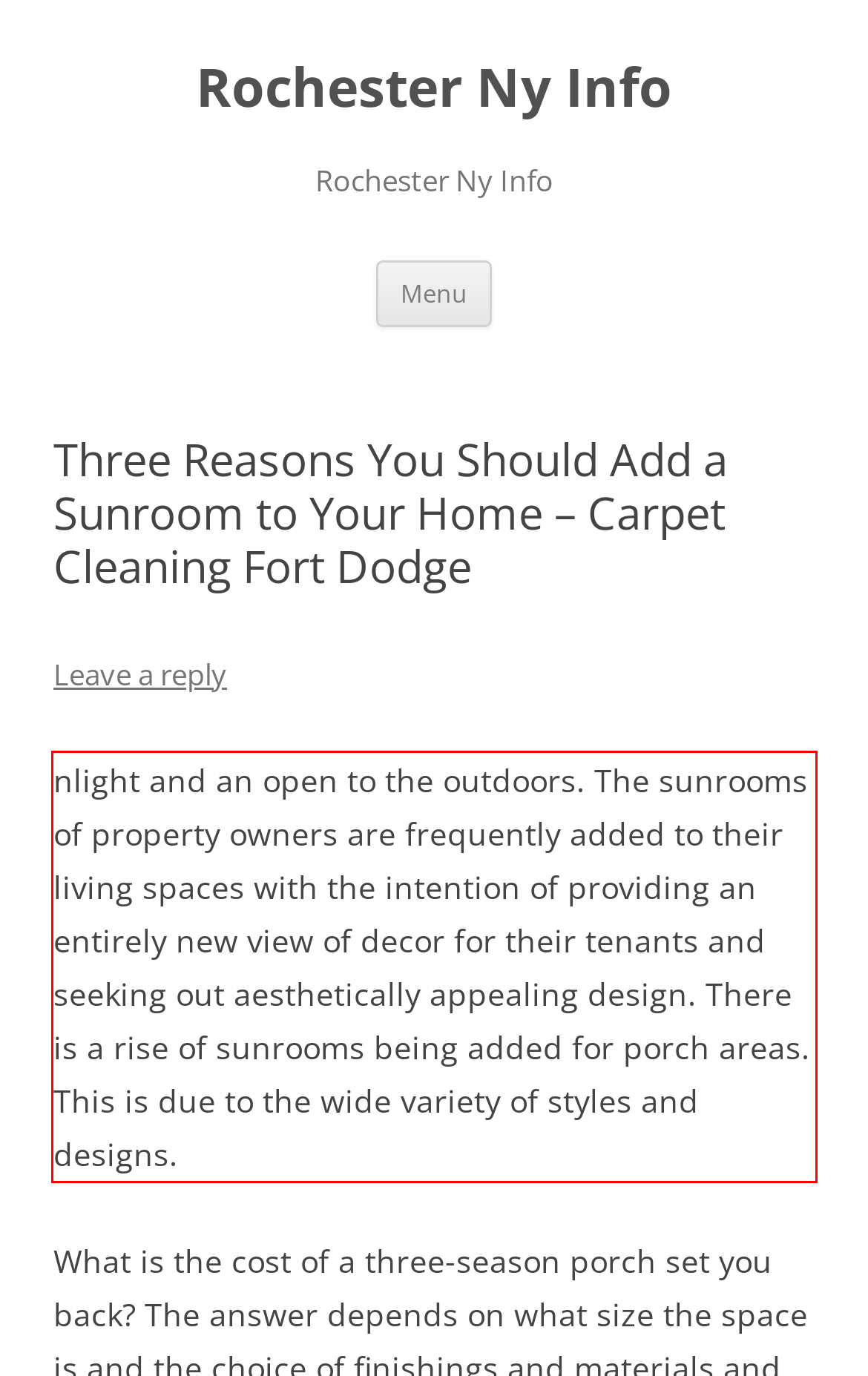Identify the red bounding box in the webpage screenshot and perform OCR to generate the text content enclosed.

nlight and an open to the outdoors. The sunrooms of property owners are frequently added to their living spaces with the intention of providing an entirely new view of decor for their tenants and seeking out aesthetically appealing design. There is a rise of sunrooms being added for porch areas. This is due to the wide variety of styles and designs.